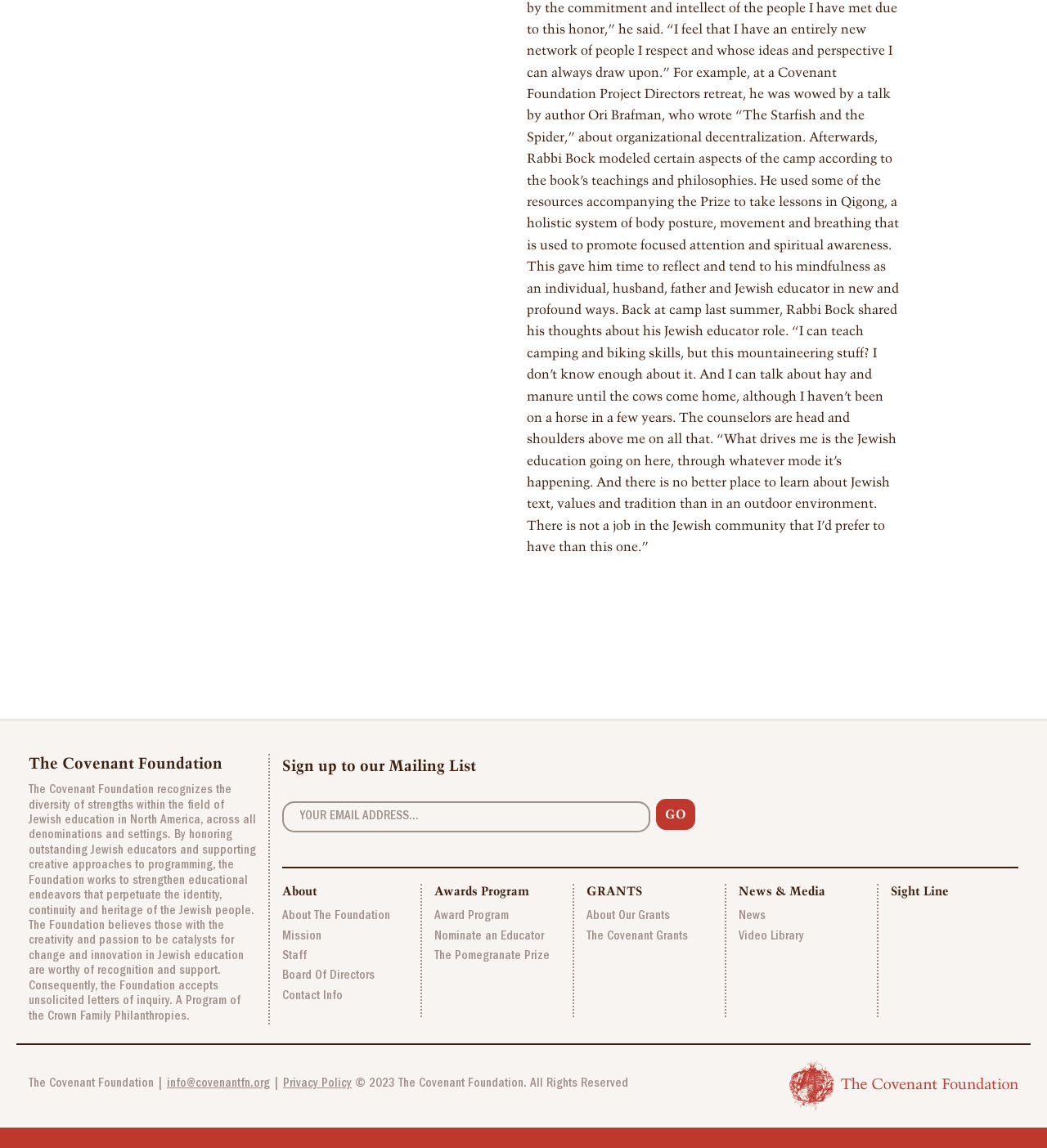Answer this question using a single word or a brief phrase:
What is the name of the organization?

The Covenant Foundation